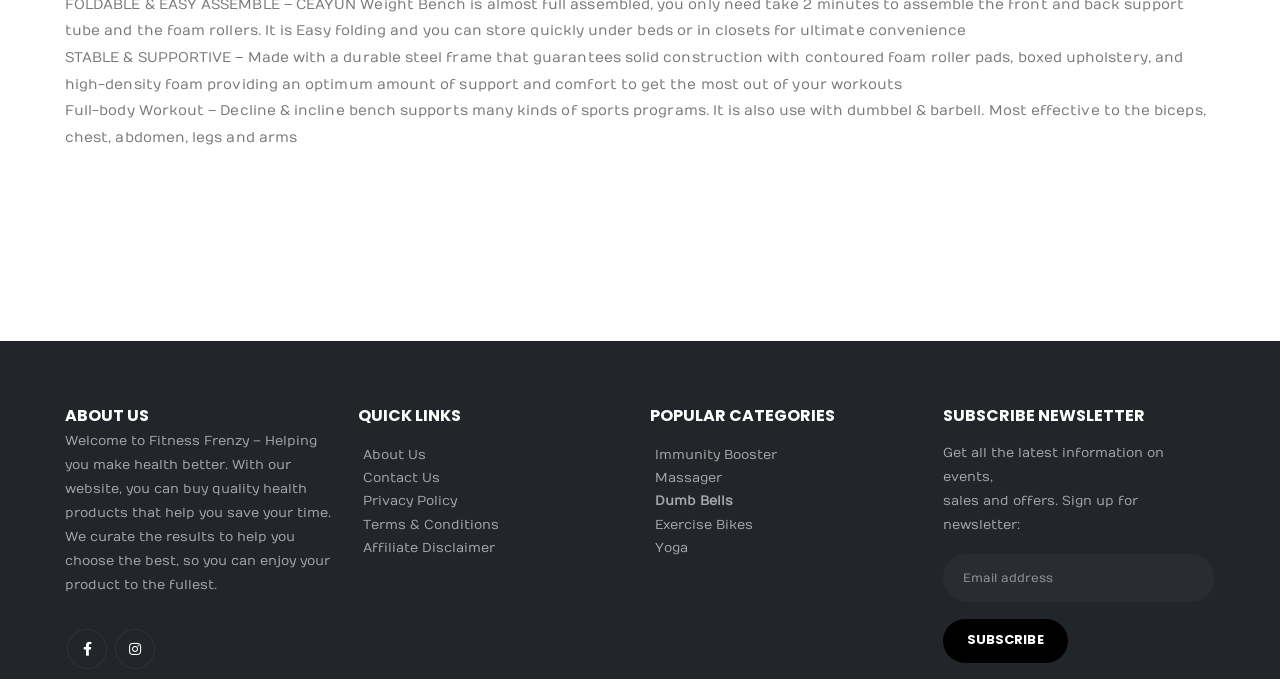Determine the bounding box coordinates of the region to click in order to accomplish the following instruction: "Enter email address". Provide the coordinates as four float numbers between 0 and 1, specifically [left, top, right, bottom].

[0.736, 0.815, 0.949, 0.886]